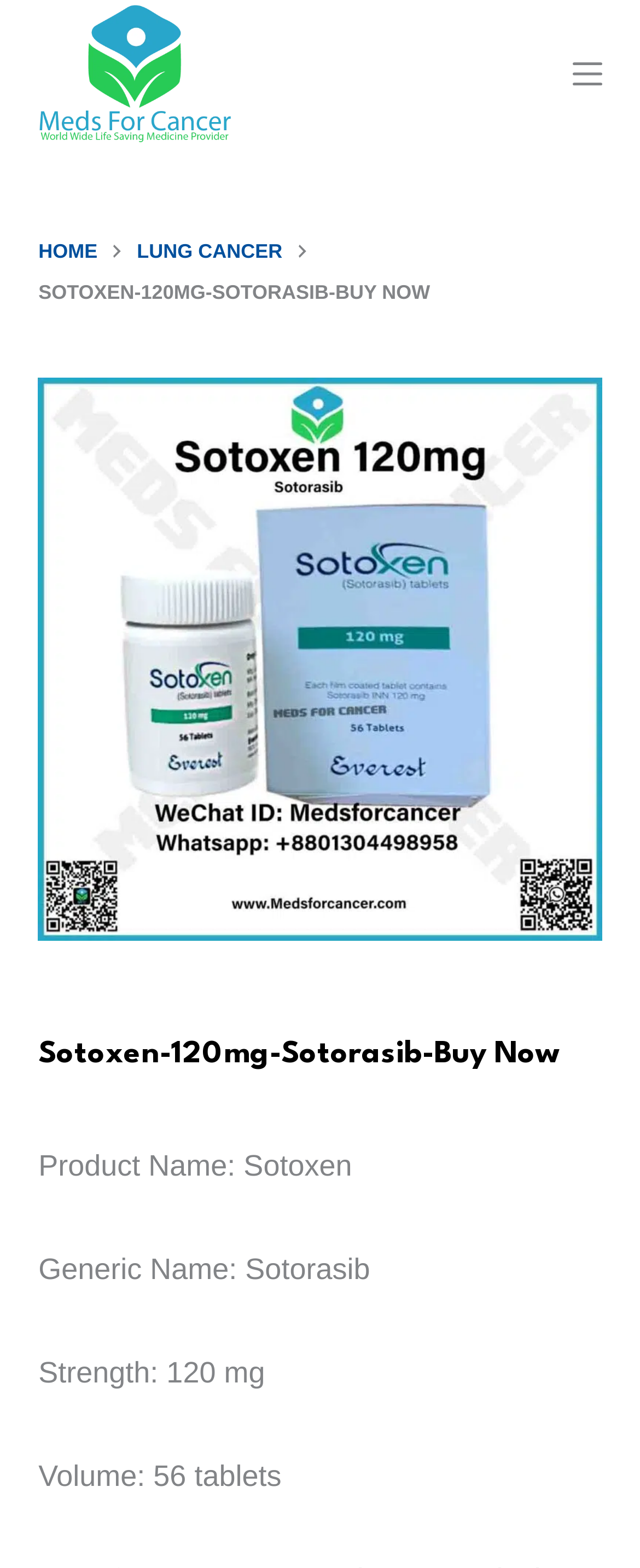What is the name of the cancer medication?
Give a single word or phrase answer based on the content of the image.

Sotoxen